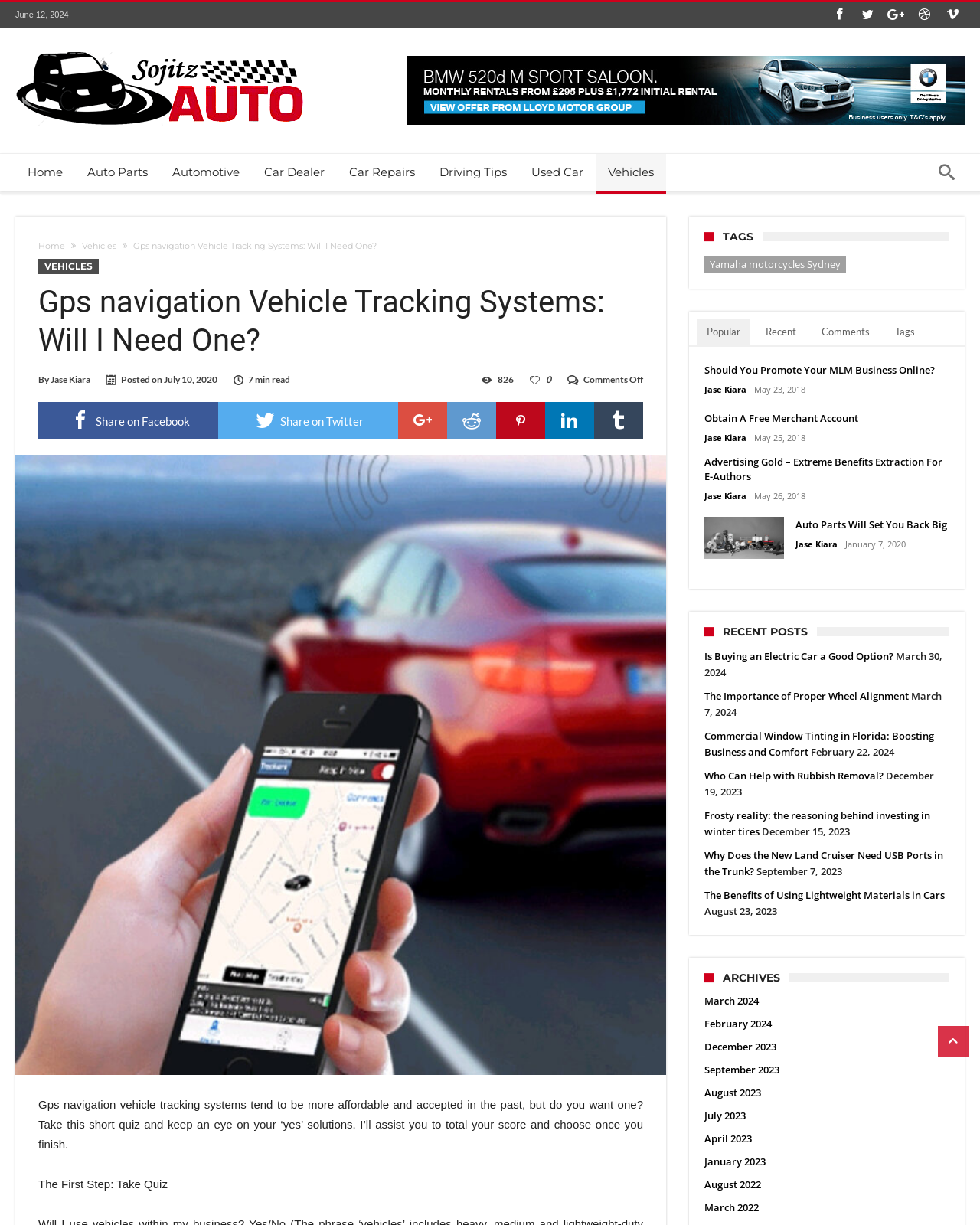Give a concise answer using only one word or phrase for this question:
What are the social media platforms available for sharing the article?

Facebook, Twitter, Google+, Reddit, Pinterest, Linkedin, Tumblr